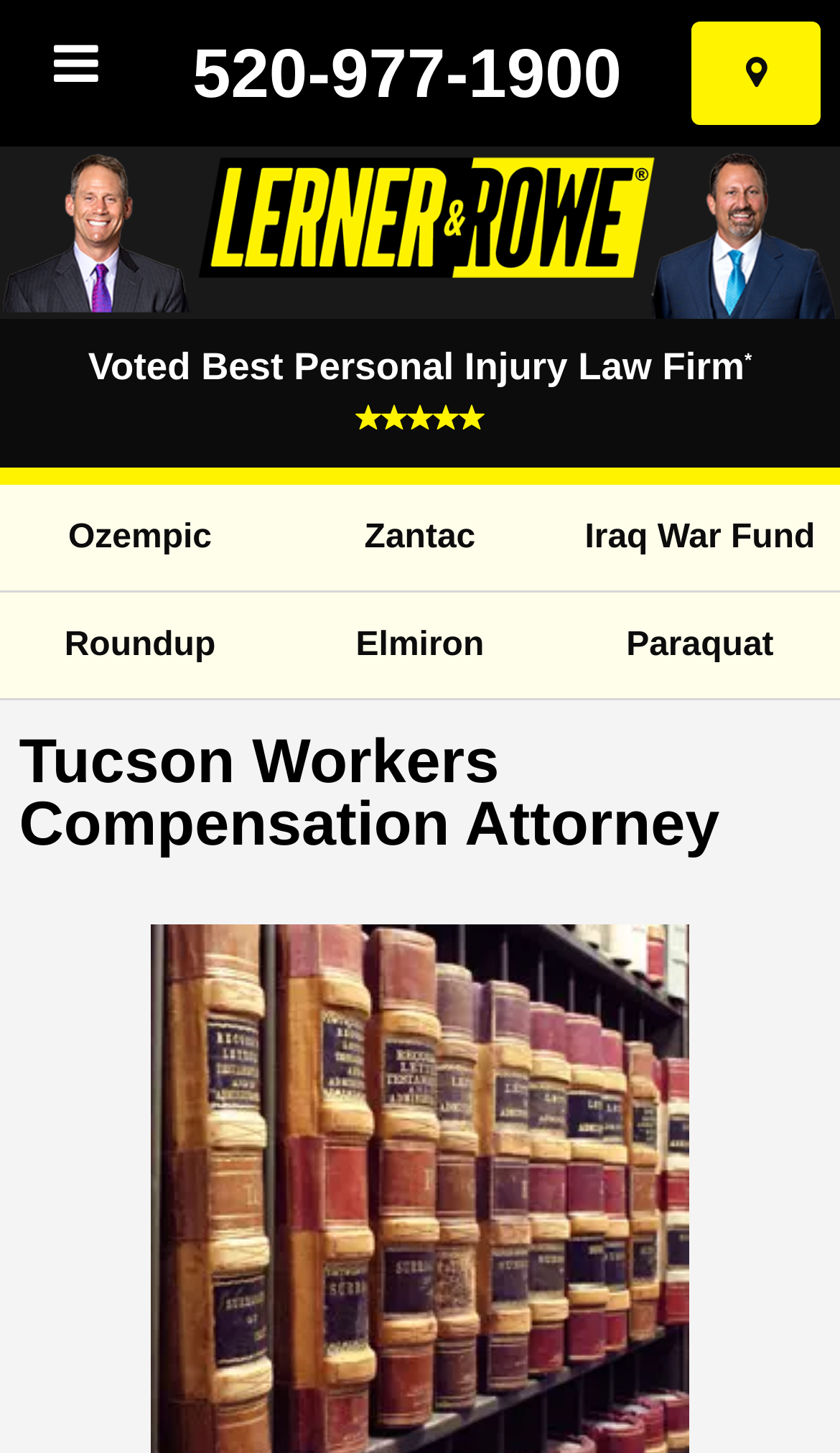Identify the bounding box coordinates of the area that should be clicked in order to complete the given instruction: "Select your city". The bounding box coordinates should be four float numbers between 0 and 1, i.e., [left, top, right, bottom].

[0.824, 0.015, 0.977, 0.086]